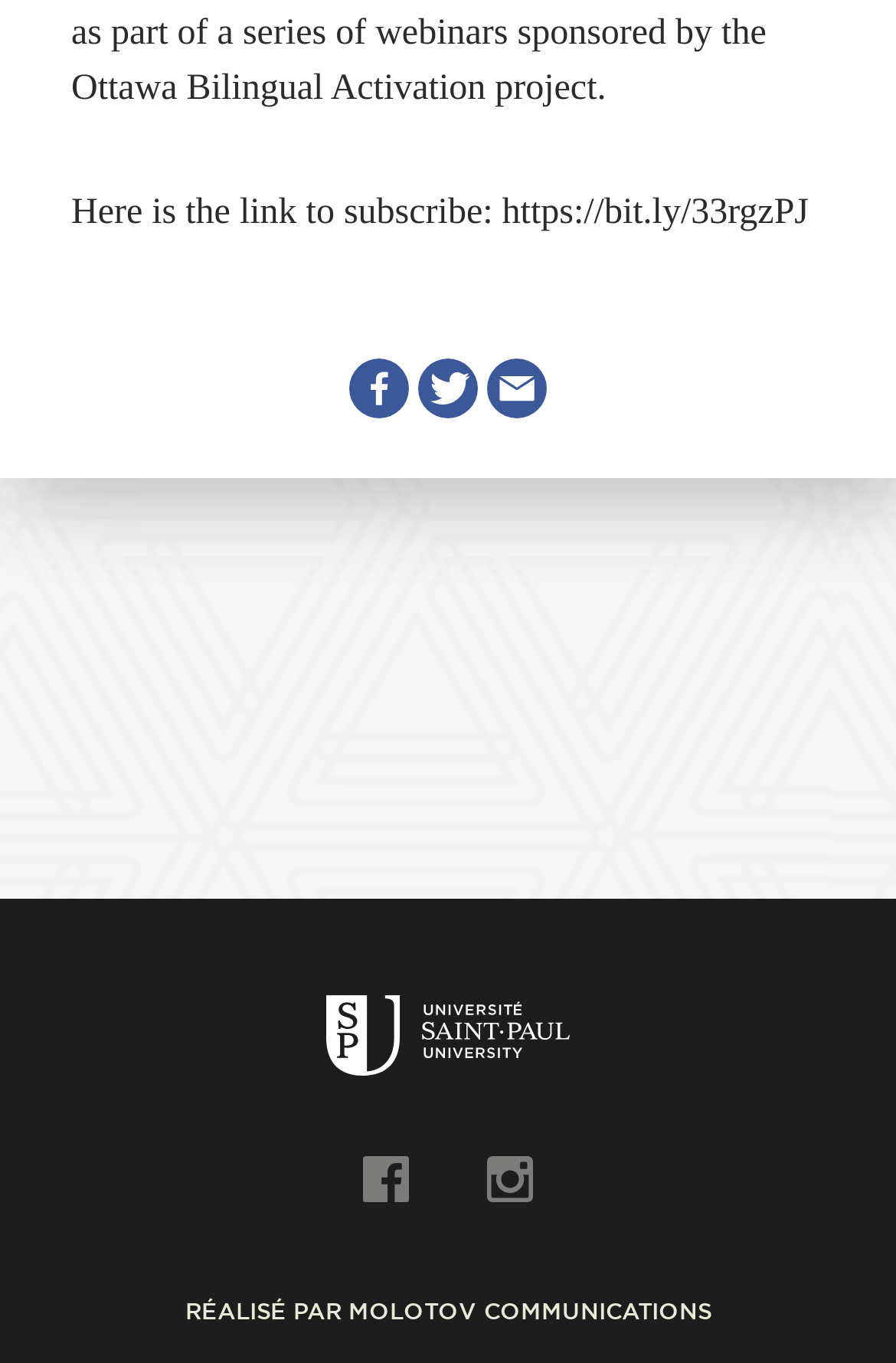What is the name of the company mentioned at the bottom?
Look at the screenshot and give a one-word or phrase answer.

MOLOTOV COMMUNICATIONS